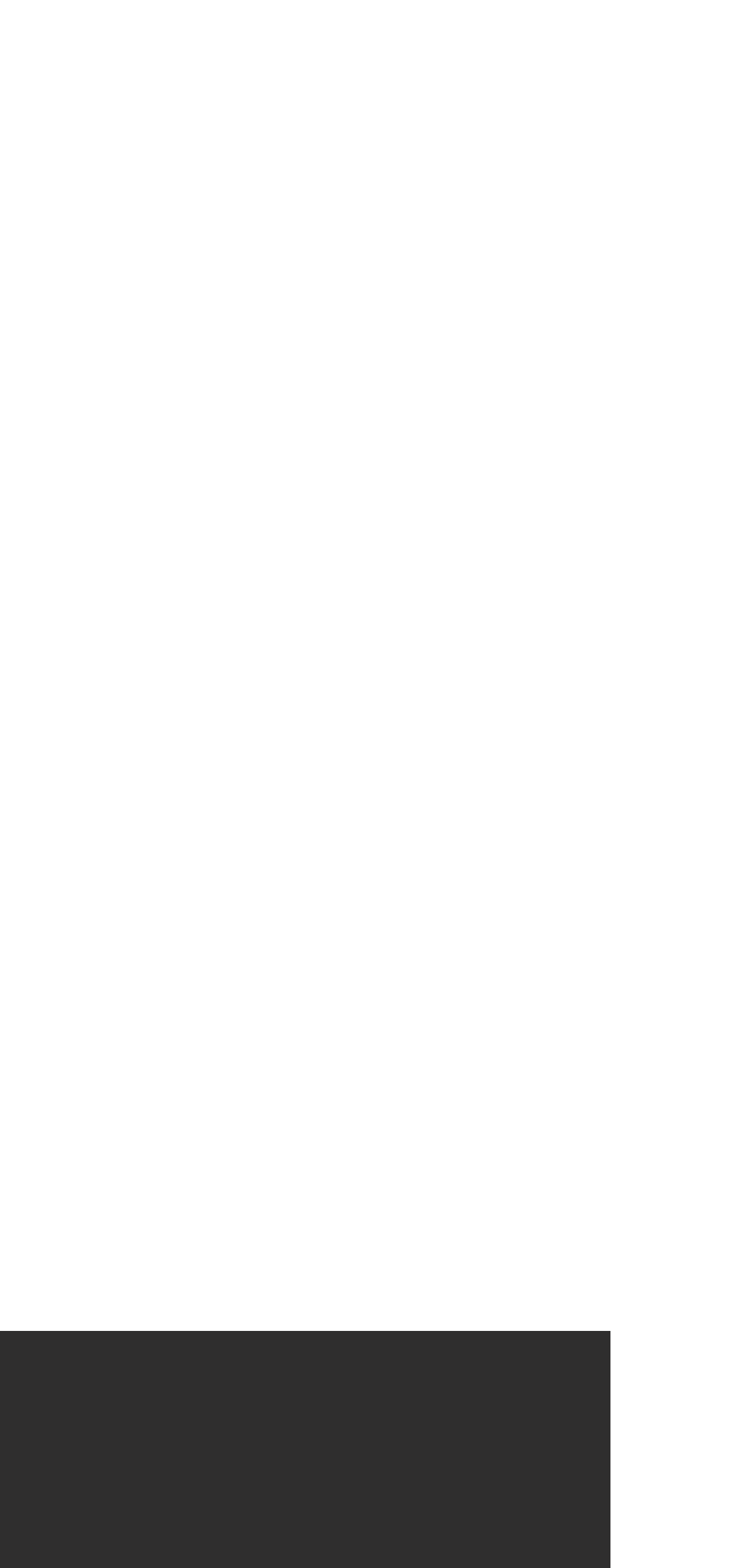What is the maximum size of corrugated cartons?
Can you give a detailed and elaborate answer to the question?

The maximum size of corrugated cartons can be found in the first paragraph of text on the webpage. The text describes the company's design and manufacture service, and mentions that they can produce cartons up to a maximum size of 1500mm x 2500mm.